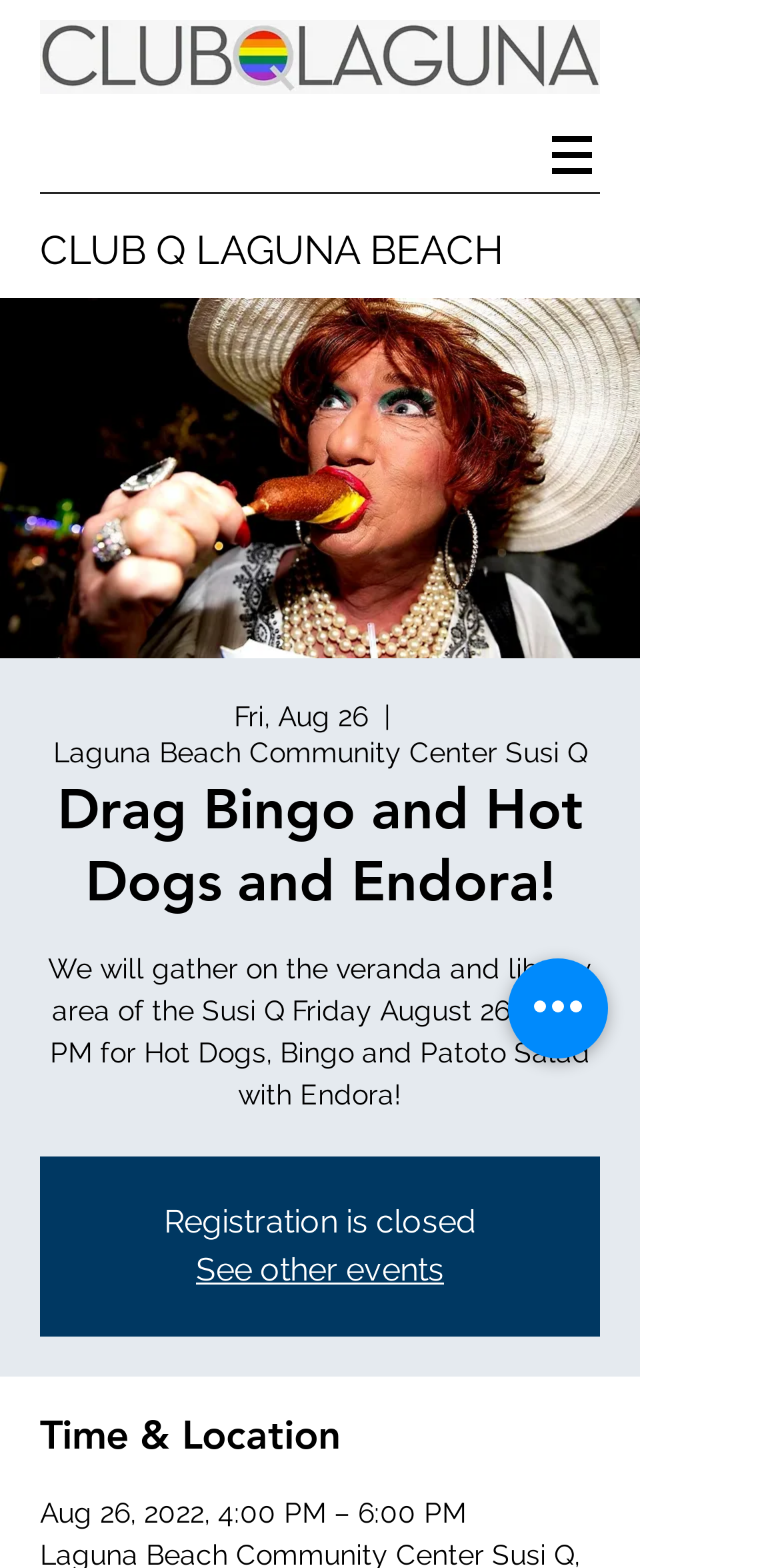What is the name of the community center?
Refer to the image and respond with a one-word or short-phrase answer.

Susi Q